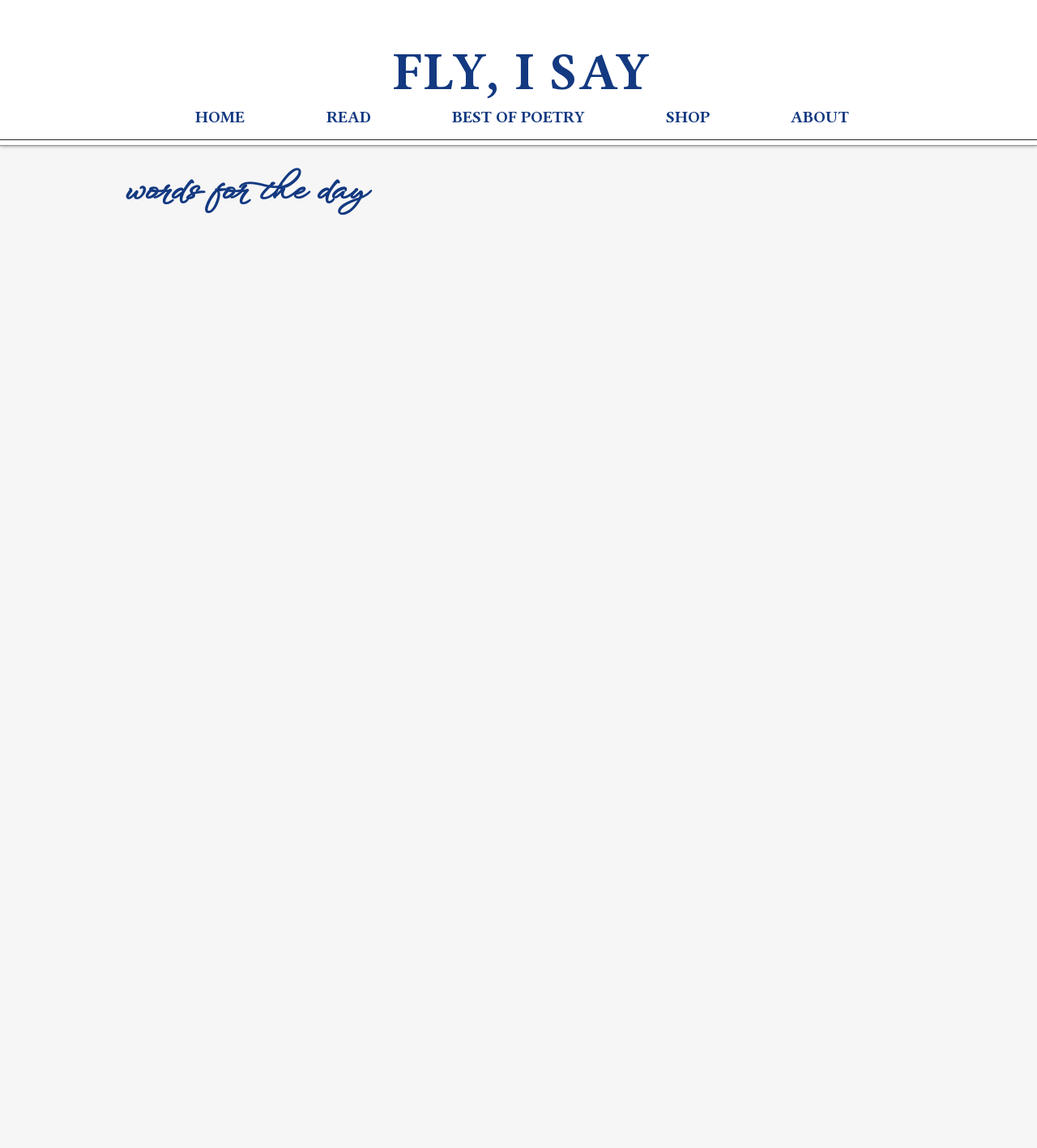Using the element description BEST OF POETRY, predict the bounding box coordinates for the UI element. Provide the coordinates in (top-left x, top-left y, bottom-right x, bottom-right y) format with values ranging from 0 to 1.

[0.397, 0.089, 0.603, 0.116]